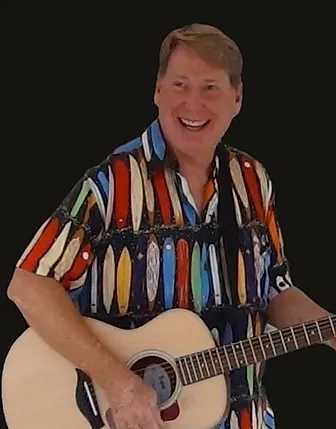What is the background of the image?
Use the screenshot to answer the question with a single word or phrase.

simple and dark